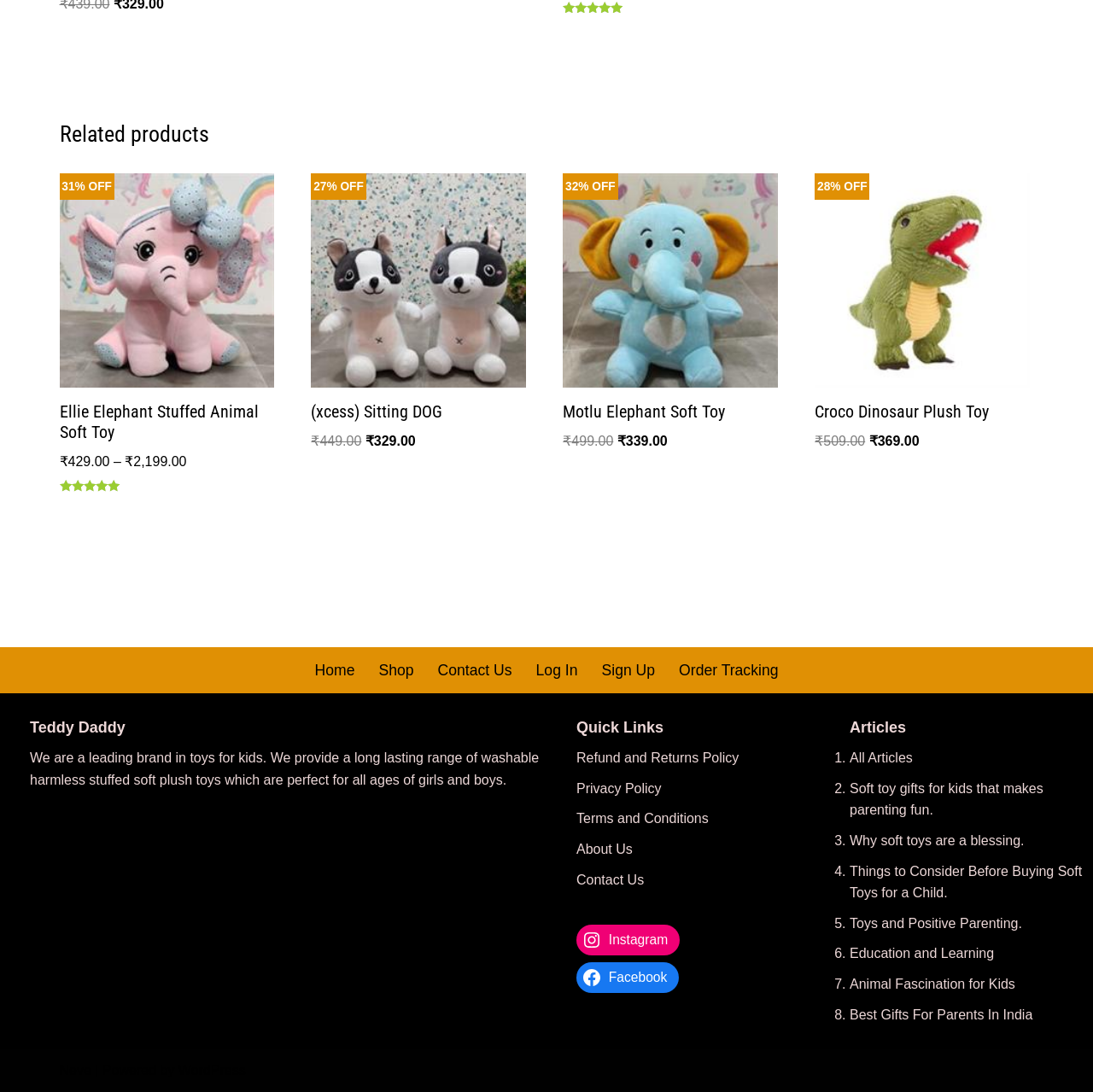Kindly determine the bounding box coordinates for the clickable area to achieve the given instruction: "View the 'Ellie Elephant Stuffed Animal Soft Toy' product".

[0.054, 0.159, 0.251, 0.45]